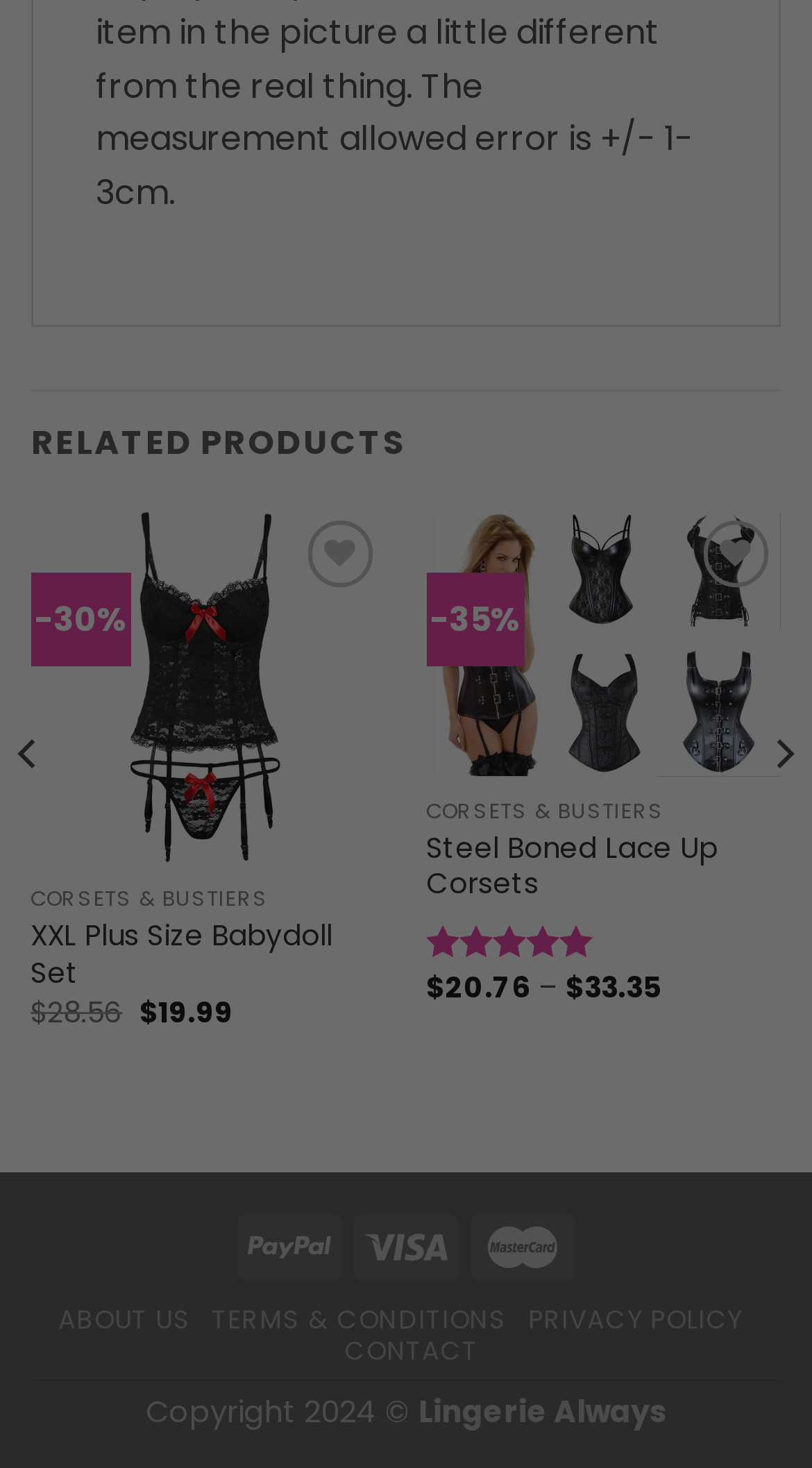What type of products are displayed?
Respond to the question with a well-detailed and thorough answer.

Based on the webpage, I can see that there are several products displayed with images, prices, and descriptions. The products have names like 'XXL Plus Size Babydoll Set' and 'Steel Boned Lace Up Corsets', which suggest that they are lingerie products.